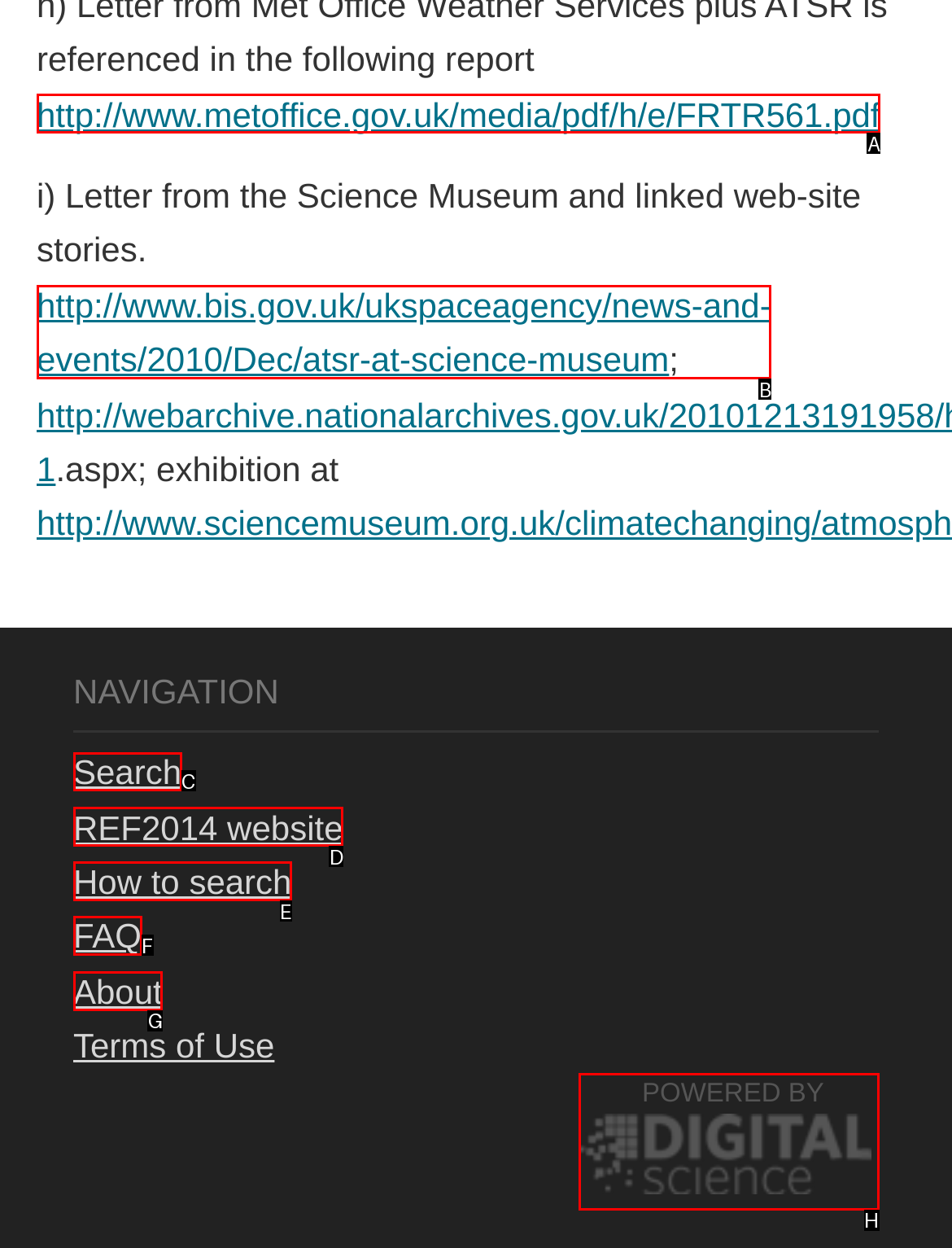Identify the appropriate choice to fulfill this task: Search the website
Respond with the letter corresponding to the correct option.

C